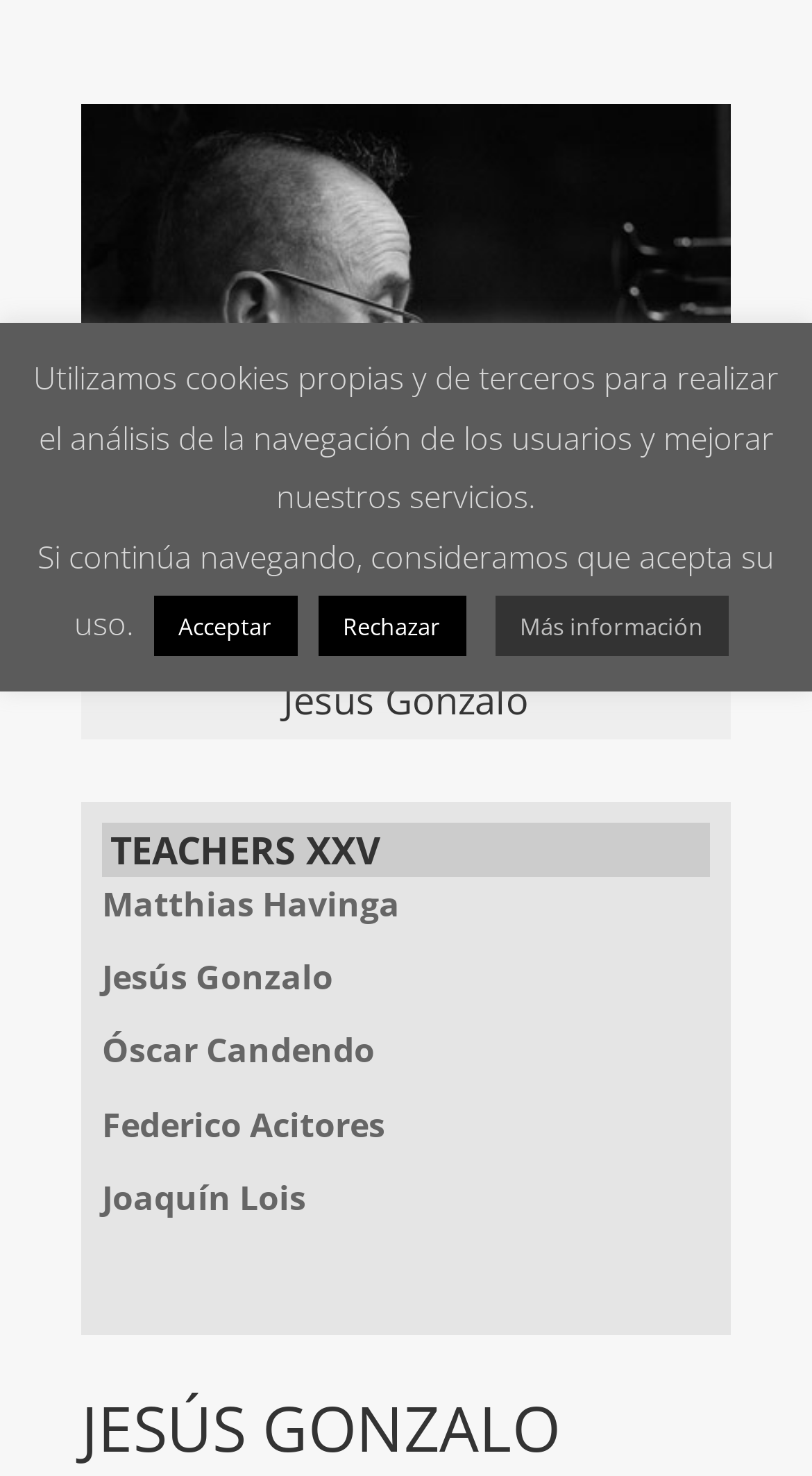Predict the bounding box of the UI element based on this description: "Rechazar".

[0.391, 0.404, 0.573, 0.444]